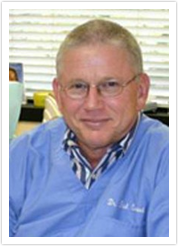Give a detailed account of the visual content in the image.

The image features Dr. Paul Conrad, DDS, captured in a warm and inviting setting that reflects his professional demeanor. He is seen wearing a light blue dental coat over a striped shirt, embodying both professionalism and approachability. Dr. Conrad has a friendly expression, suggesting a welcoming attitude towards his patients. In the background, there are elements of a dental office, providing context to his role as a dentist. This image is likely part of a professional profile aimed at establishing trust and familiarity with potential clients seeking dental care.